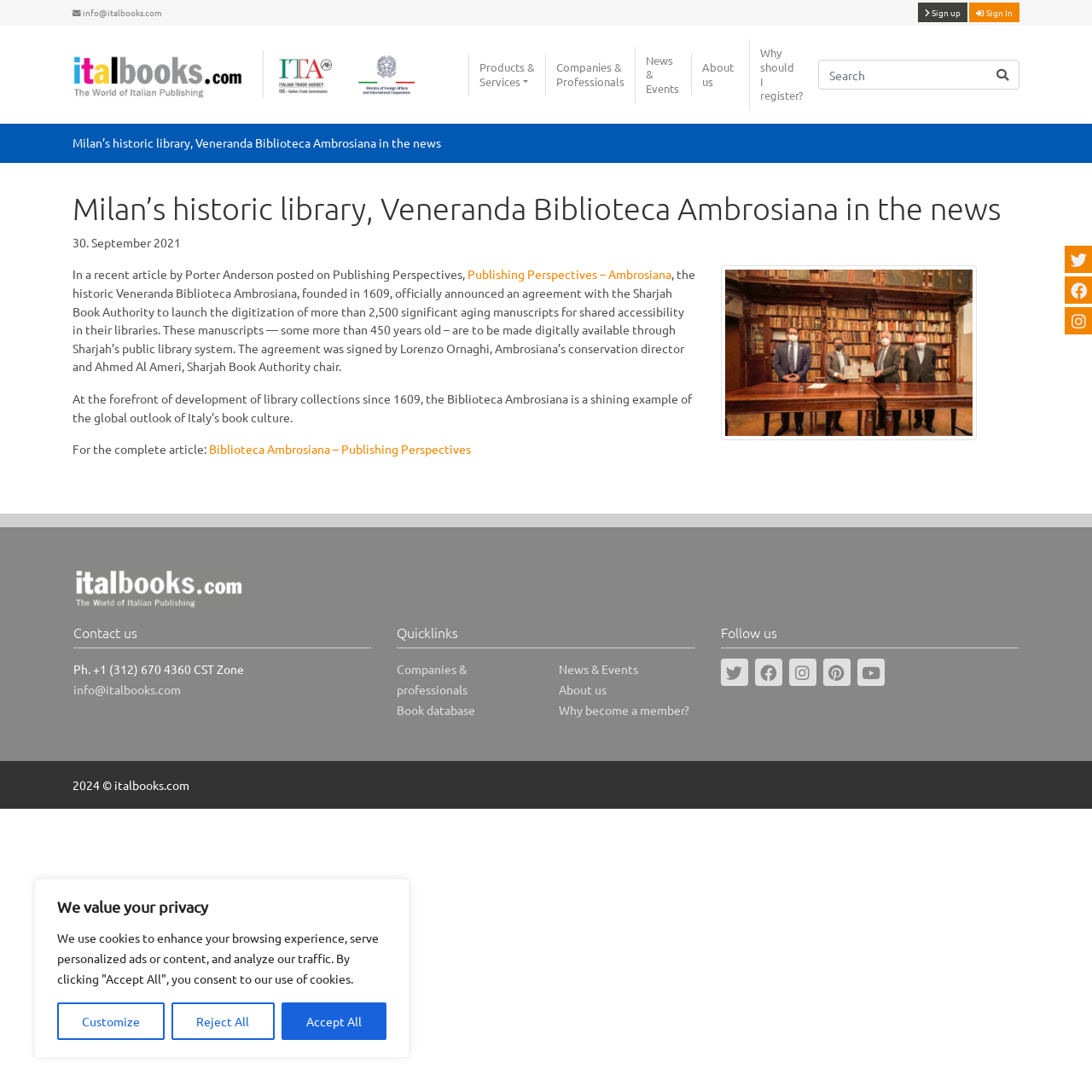Determine the bounding box coordinates of the clickable element to complete this instruction: "Sign up". Provide the coordinates in the format of four float numbers between 0 and 1, [left, top, right, bottom].

[0.841, 0.002, 0.886, 0.02]